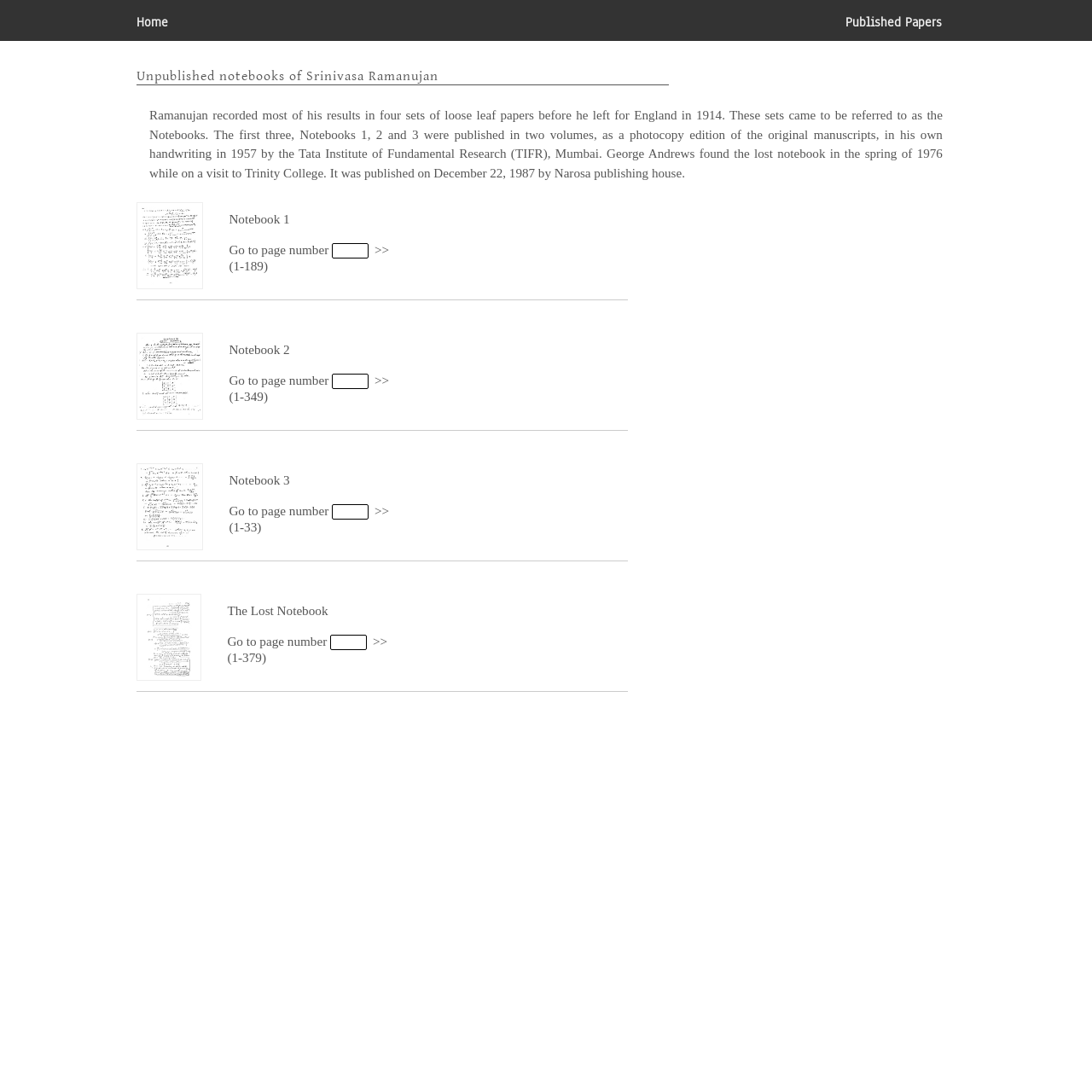How many images are on this page? Based on the screenshot, please respond with a single word or phrase.

4